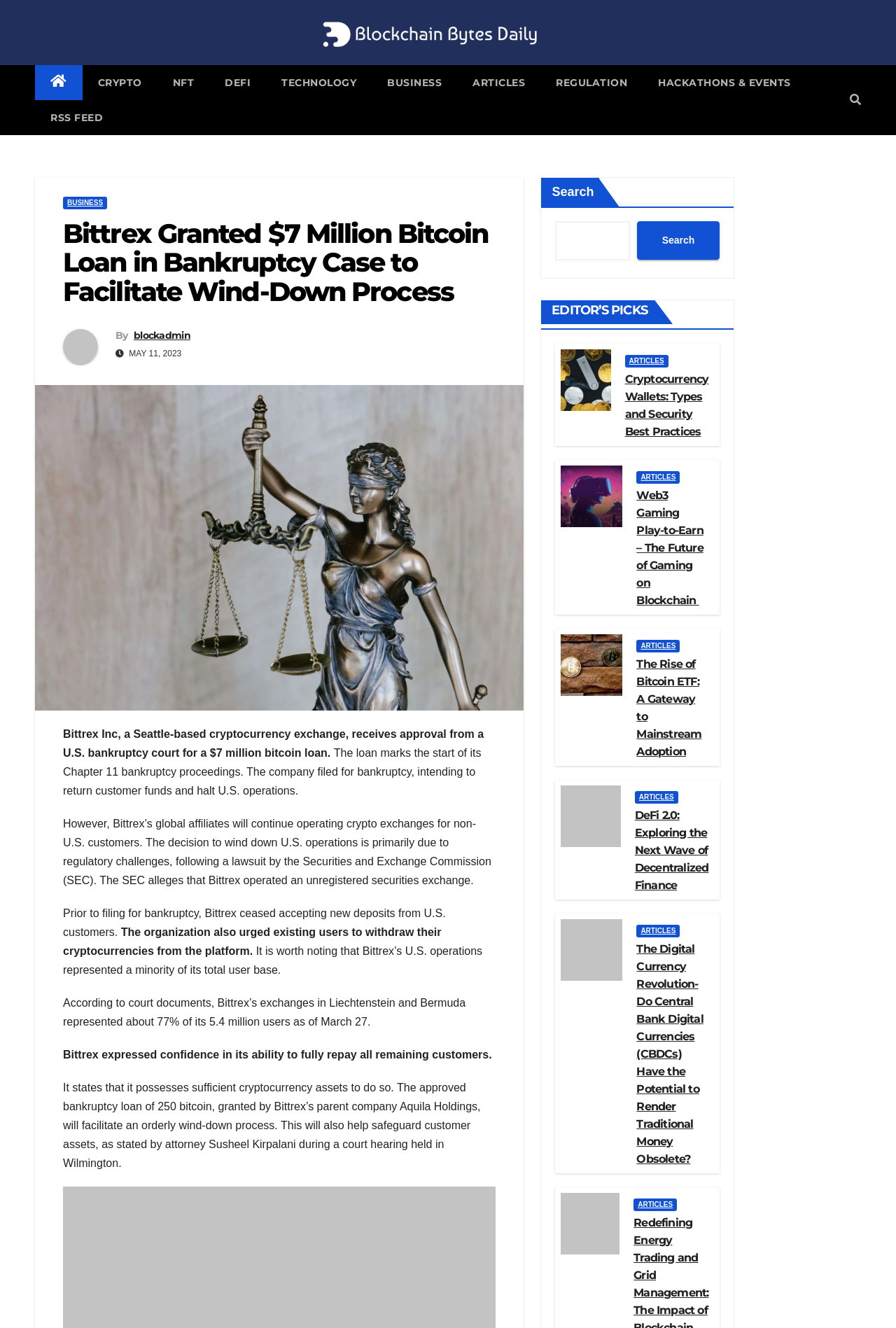Offer a thorough description of the webpage.

This webpage is about Bittrex, a Seattle-based cryptocurrency exchange, receiving approval for a $7 million bitcoin loan in a U.S. bankruptcy court. The page has a header section with a link to "Blockchain Bytes Daily" and an image of the same name. Below this, there are several links to different categories, including "CRYPTO", "NFT", "DEFI", "TECHNOLOGY", "BUSINESS", "ARTICLES", and "REGULATION".

The main content of the page is an article about Bittrex's bankruptcy proceedings. The article is headed by a title "Bittrex Granted $7 Million Bitcoin Loan in Bankruptcy Case to Facilitate Wind-Down Process" and has a permalink below it. The article is written by "blockadmin" and has a date of "MAY 11, 2023". There is an image of a lady justice statue to the left of the article, representing the court order.

The article itself is divided into several paragraphs, describing Bittrex's bankruptcy proceedings, its plan to return customer funds, and its decision to wind down U.S. operations due to regulatory challenges. The article also mentions that Bittrex's global affiliates will continue operating crypto exchanges for non-U.S. customers.

Below the article, there is a search bar with a button to search. To the right of the search bar, there is a section titled "EDITOR'S PICKS" with several links to other articles, including "Cryptocurrency Wallets: Types and Security Best Practices", "Web3 Gaming Play-to-Earn – The Future of Gaming on Blockchain", and "The Rise of Bitcoin ETF: A Gateway to Mainstream Adoption". Each of these links has an accompanying image.